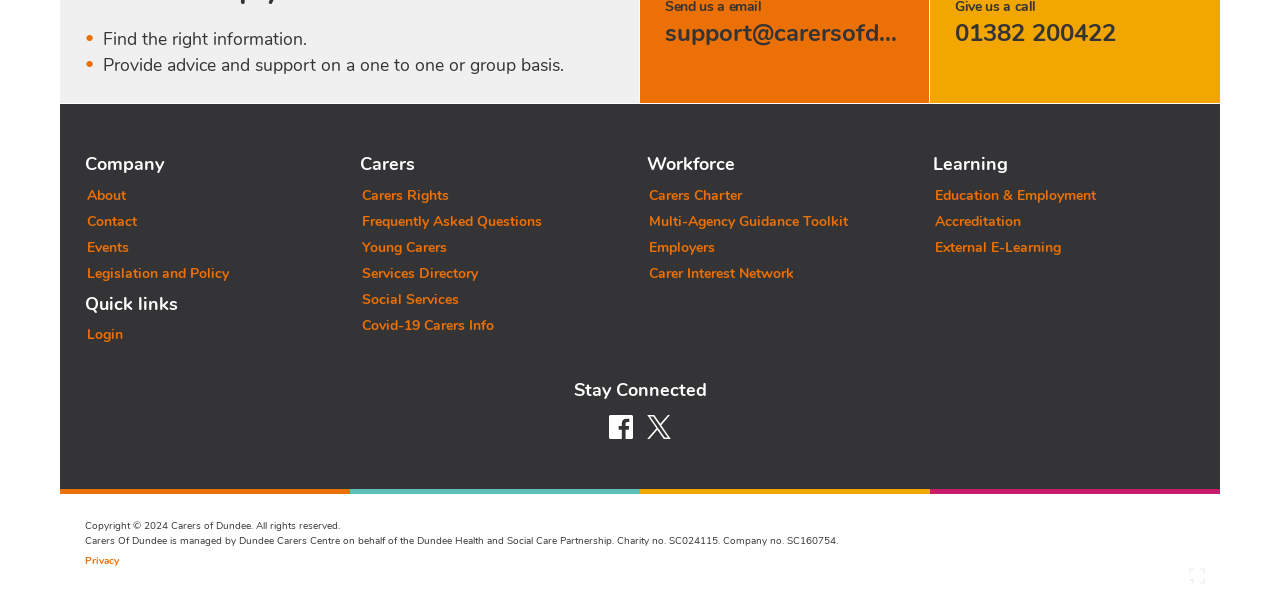Determine the bounding box of the UI component based on this description: "Legislation and Policy". The bounding box coordinates should be four float values between 0 and 1, i.e., [left, top, right, bottom].

[0.068, 0.444, 0.179, 0.479]